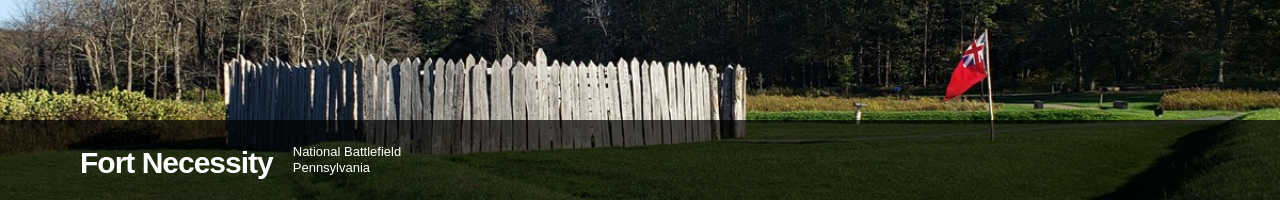What is the background of the image?
Answer the question with just one word or phrase using the image.

Serene landscape of trees